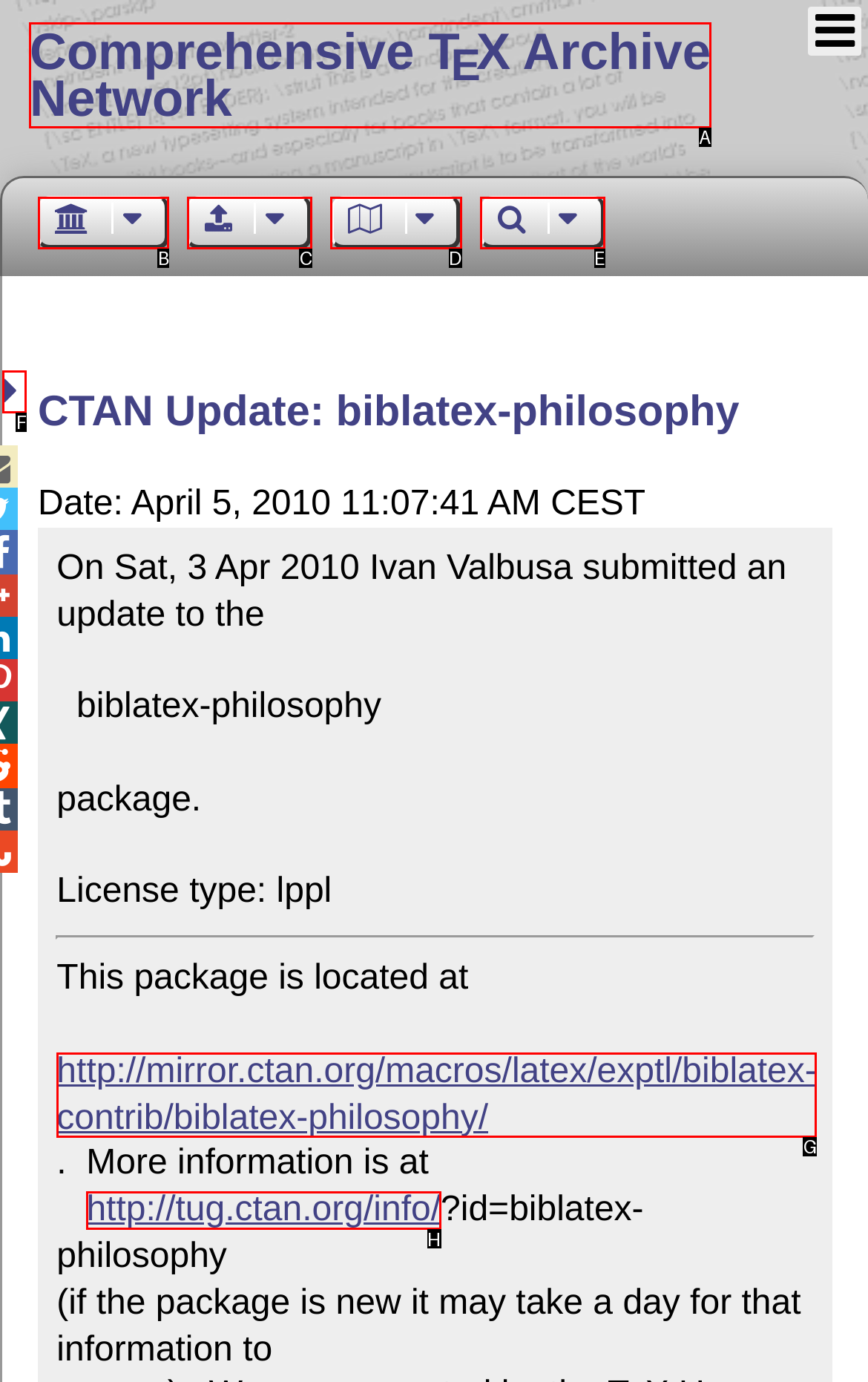To perform the task "View the package information at CTAN", which UI element's letter should you select? Provide the letter directly.

G